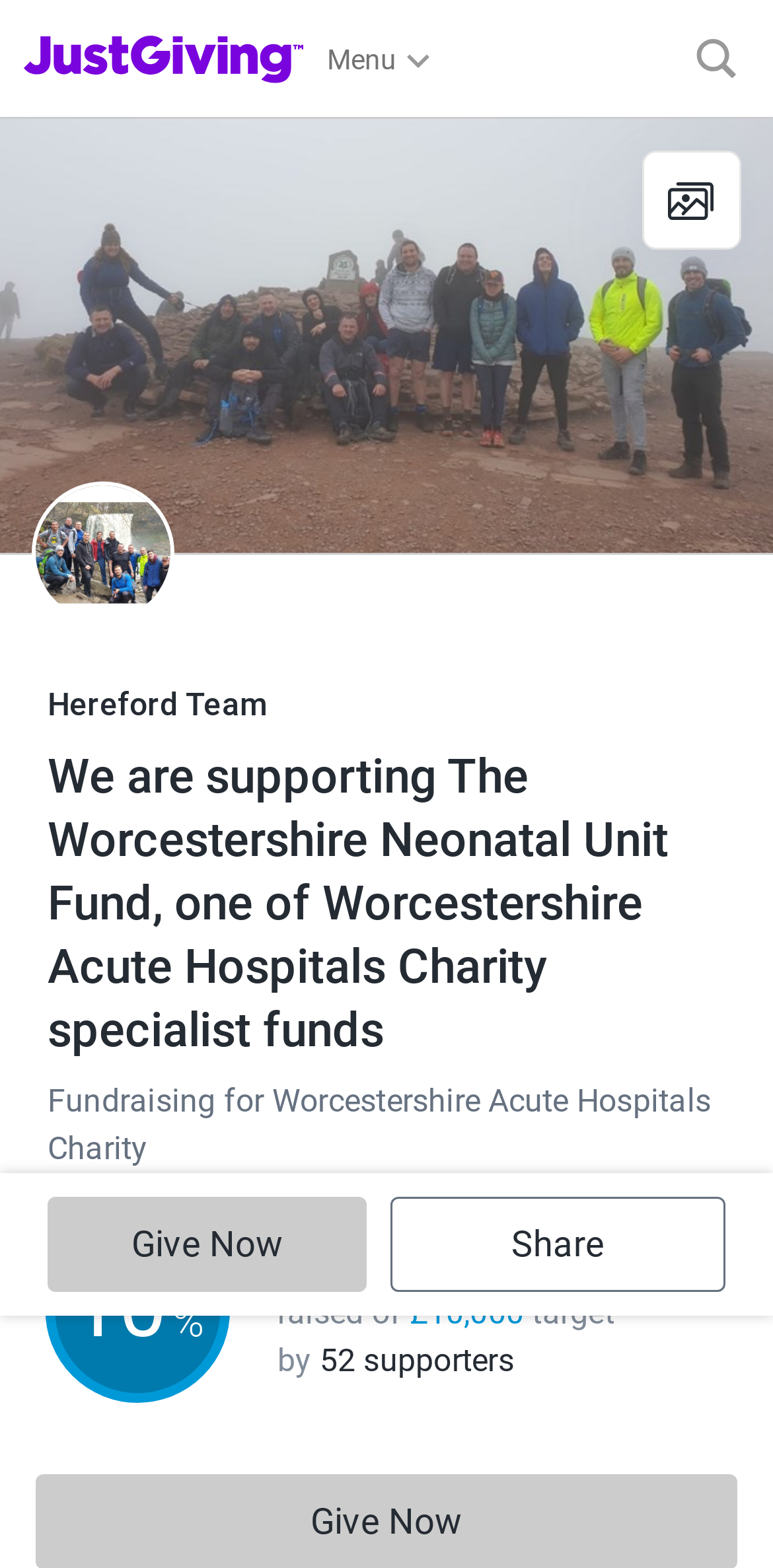Give a detailed account of the webpage.

This webpage is a fundraising page for the Hereford Team, supporting the Worcestershire Acute Hospitals Charity. At the top left, there is a link to JustGiving's homepage. Next to it, a menu button is located, which has a popup menu. The menu button is accompanied by two small images.

On the top right, a search button is positioned, which also has a popup menu. An image is placed next to the search button. Below the search button, an "Open media gallery" button spans the entire width of the page, followed by a "View gallery" button with an image on its right side.

The main content of the page is an article that occupies most of the page's width. It starts with the title "Hereford Team" and a heading that explains the team's fundraising goal, which is to support the Worcestershire Neonatal Unit Fund. Below the heading, a paragraph describes the fundraising effort for the Worcestershire Acute Hospitals Charity.

On the lower part of the page, a progress bar is displayed, showing that 10% of the £10,000 target has been reached, with £1,009 raised so far. The progress bar is accompanied by text that indicates the target amount and the number of supporters, which is 52.

A "Share" button is positioned at the bottom right of the page.